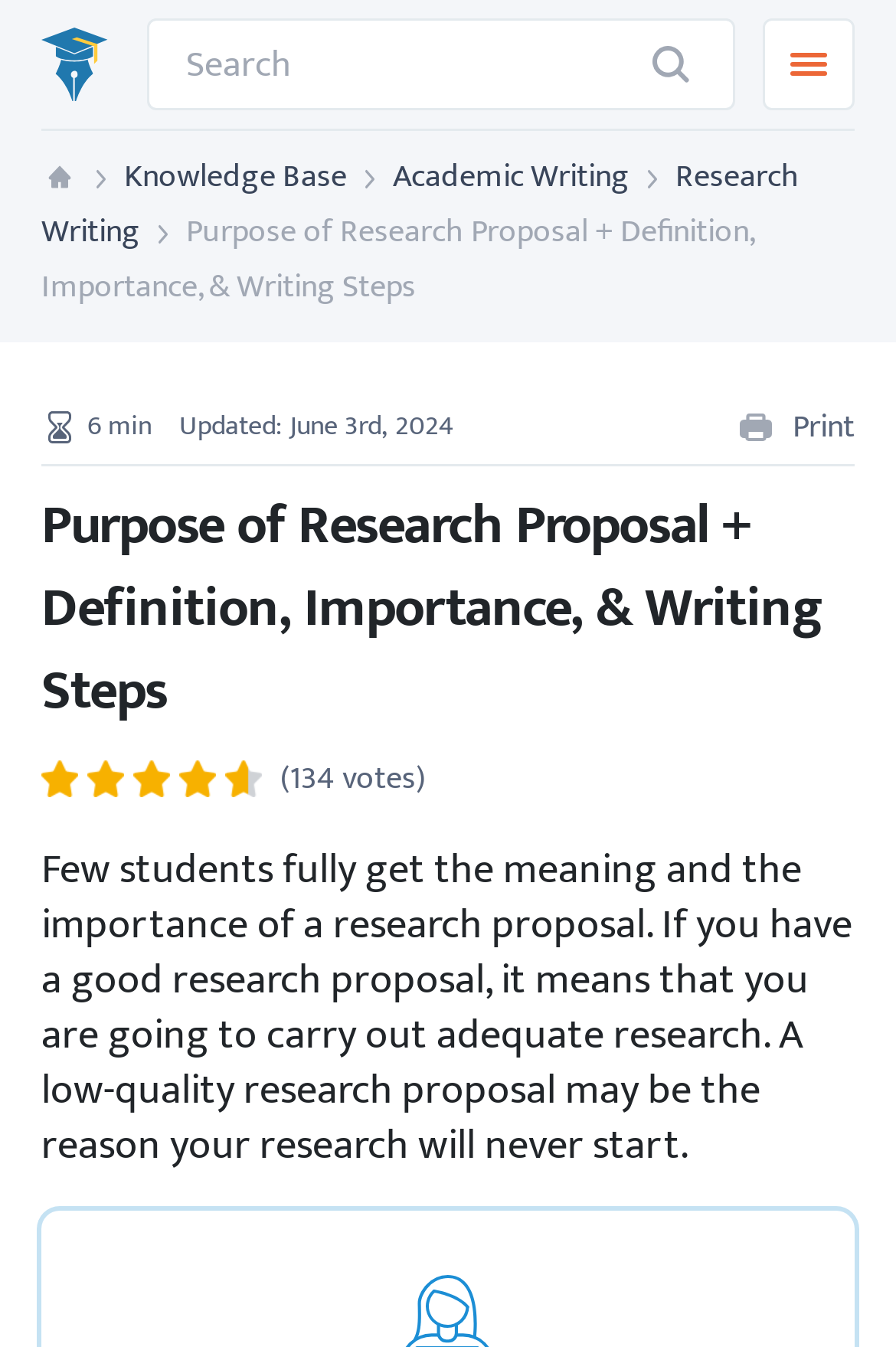Show the bounding box coordinates of the element that should be clicked to complete the task: "Visit Custom-Writing.org".

[0.046, 0.02, 0.121, 0.075]